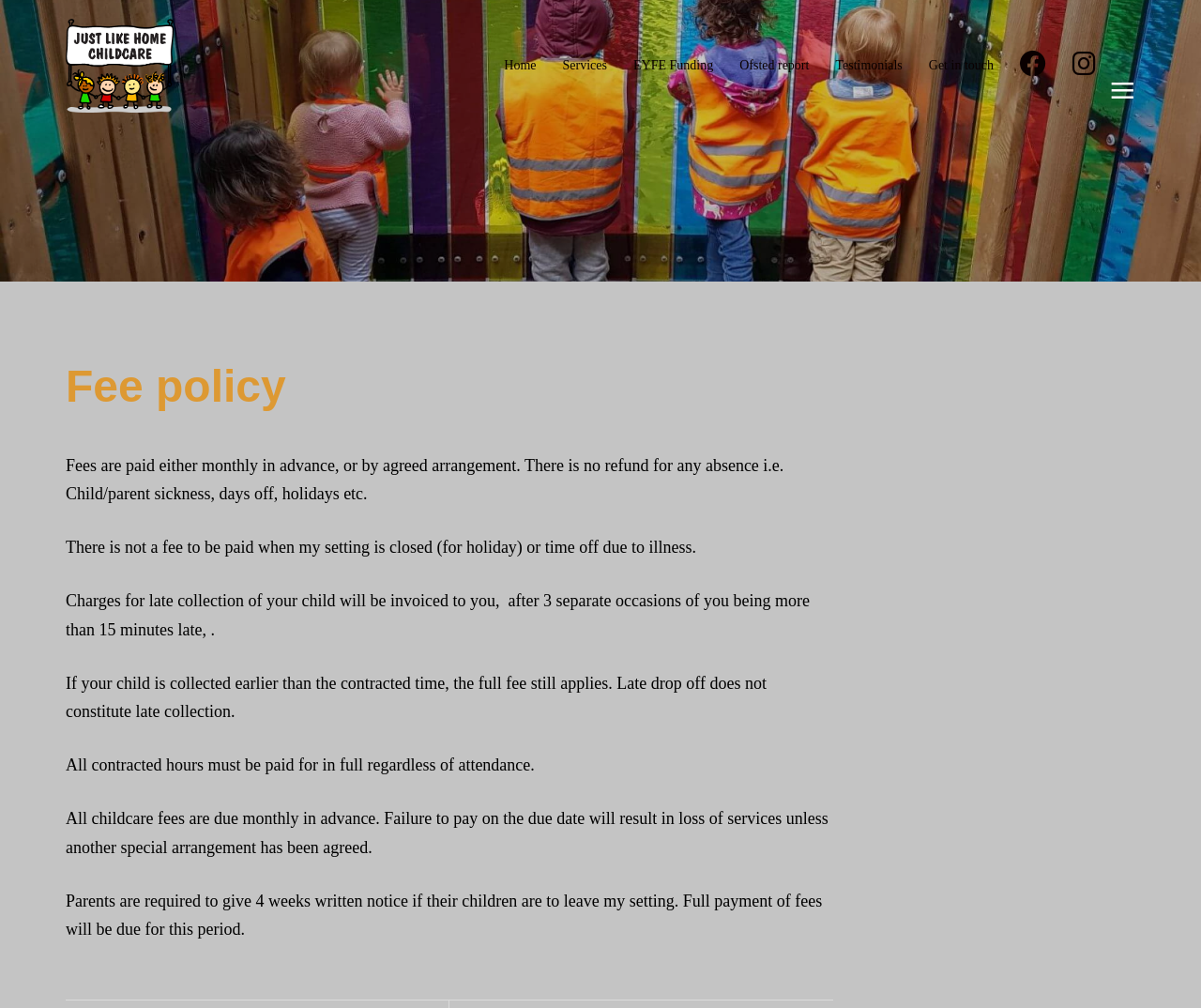Find the bounding box coordinates for the element that must be clicked to complete the instruction: "visit Facebook page". The coordinates should be four float numbers between 0 and 1, indicated as [left, top, right, bottom].

[0.849, 0.05, 0.871, 0.08]